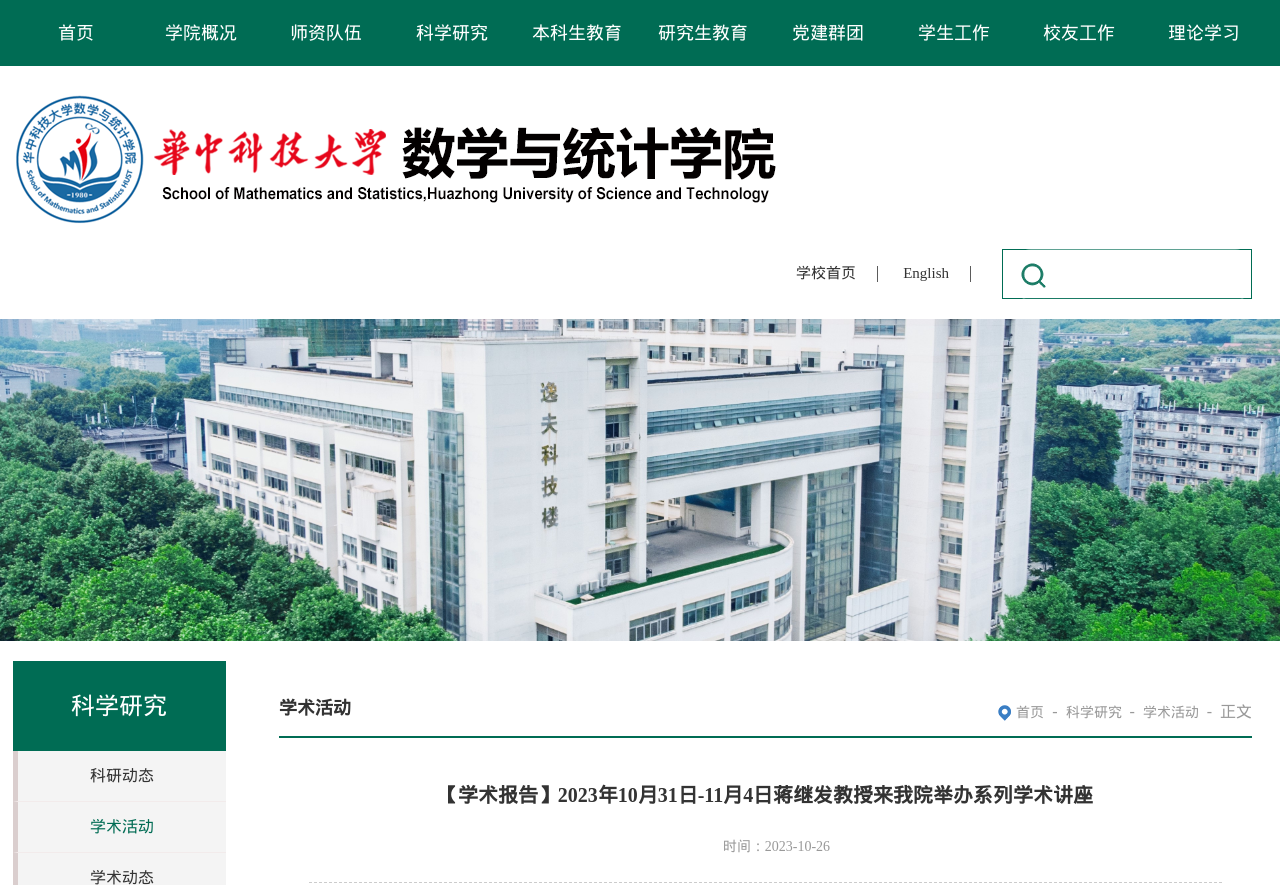Use a single word or phrase to answer the question:
Who is the invited speaker?

蒋继发